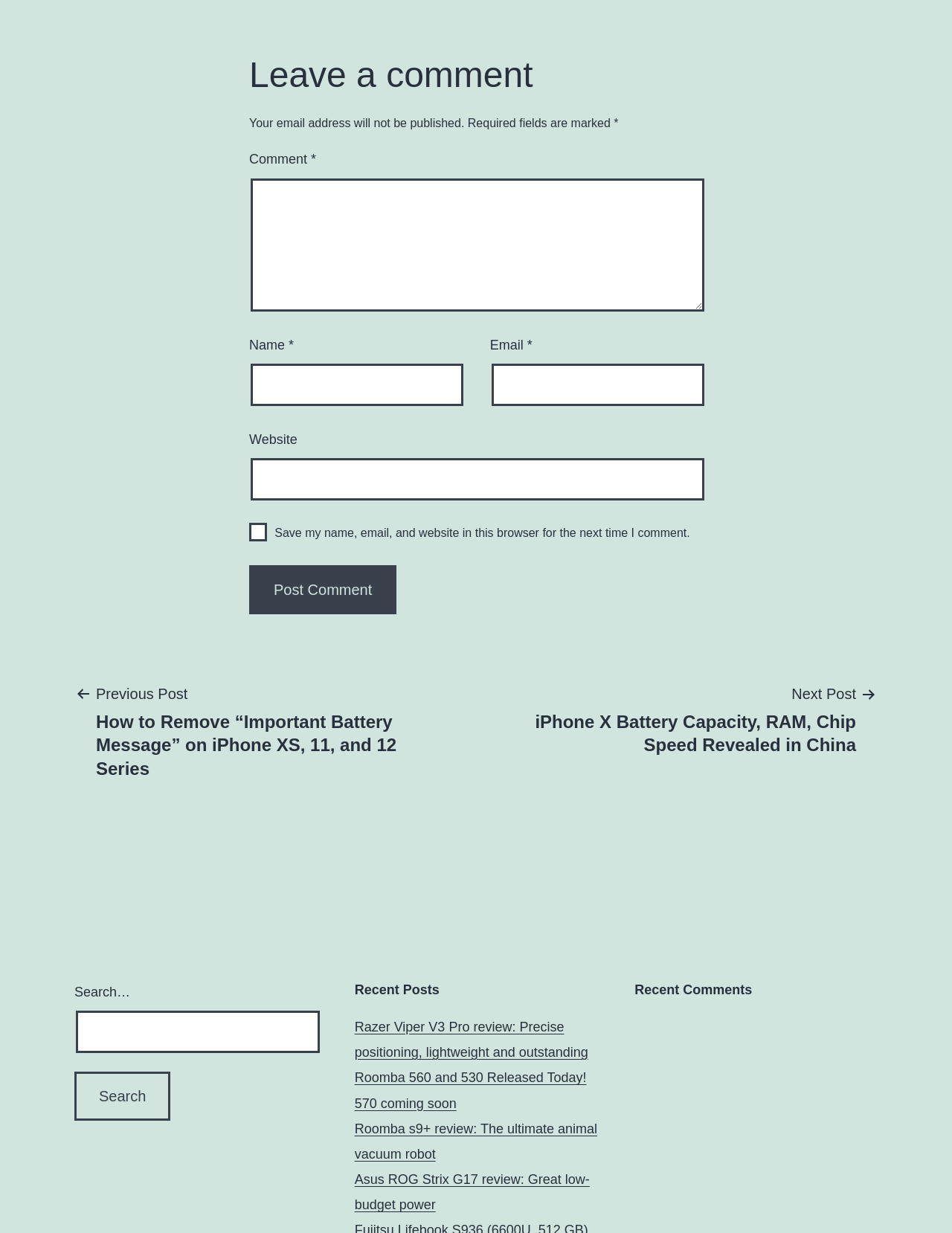Please provide the bounding box coordinates for the UI element as described: "parent_node: Name * name="author"". The coordinates must be four floats between 0 and 1, represented as [left, top, right, bottom].

[0.263, 0.295, 0.487, 0.329]